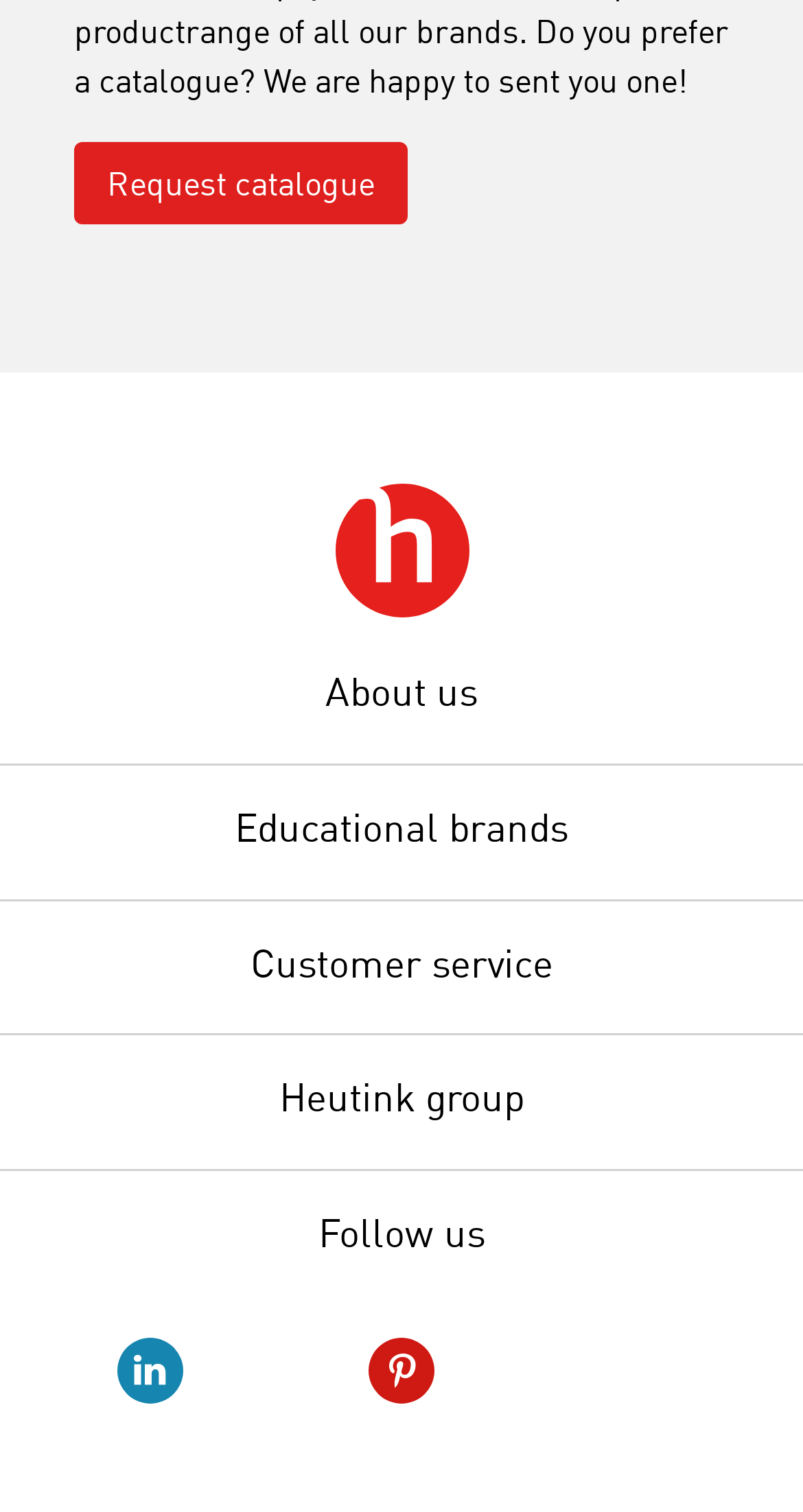Utilize the details in the image to give a detailed response to the question: How many main categories are there?

The main categories can be found by looking at the heading elements with descriptions of 'About us', 'Educational brands', 'Customer service', and 'Heutink group'. There are four main categories in total.